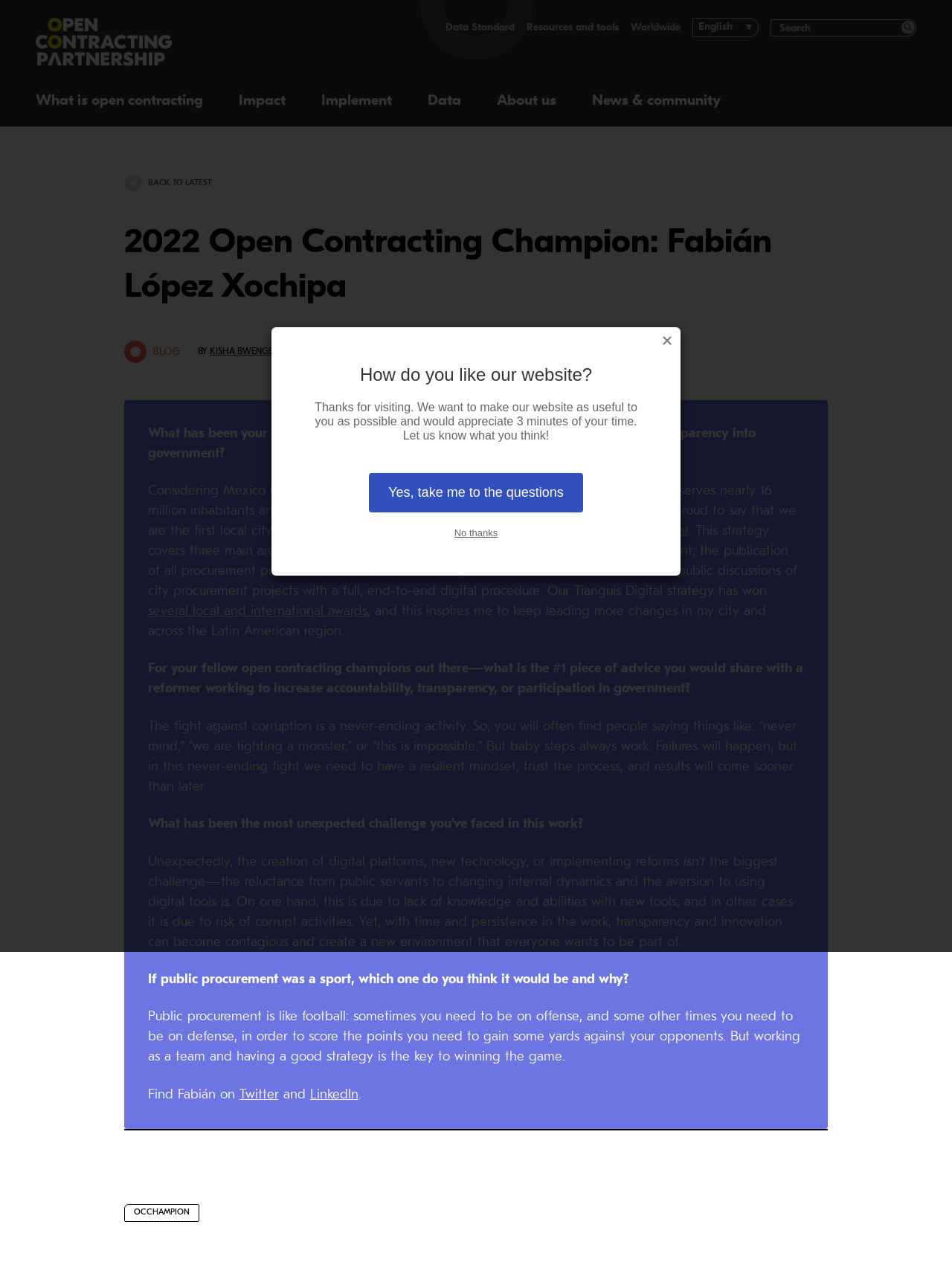Carefully observe the image and respond to the question with a detailed answer:
What is the name of the strategy mentioned in the article?

The article mentions that Fabián López Xochipa is proud to say that they are the first local city to implement a full open contracting strategy through Tianguis Digital, which is a strategy that covers three main areas: the registration, transactions, and monitoring of public procurement.